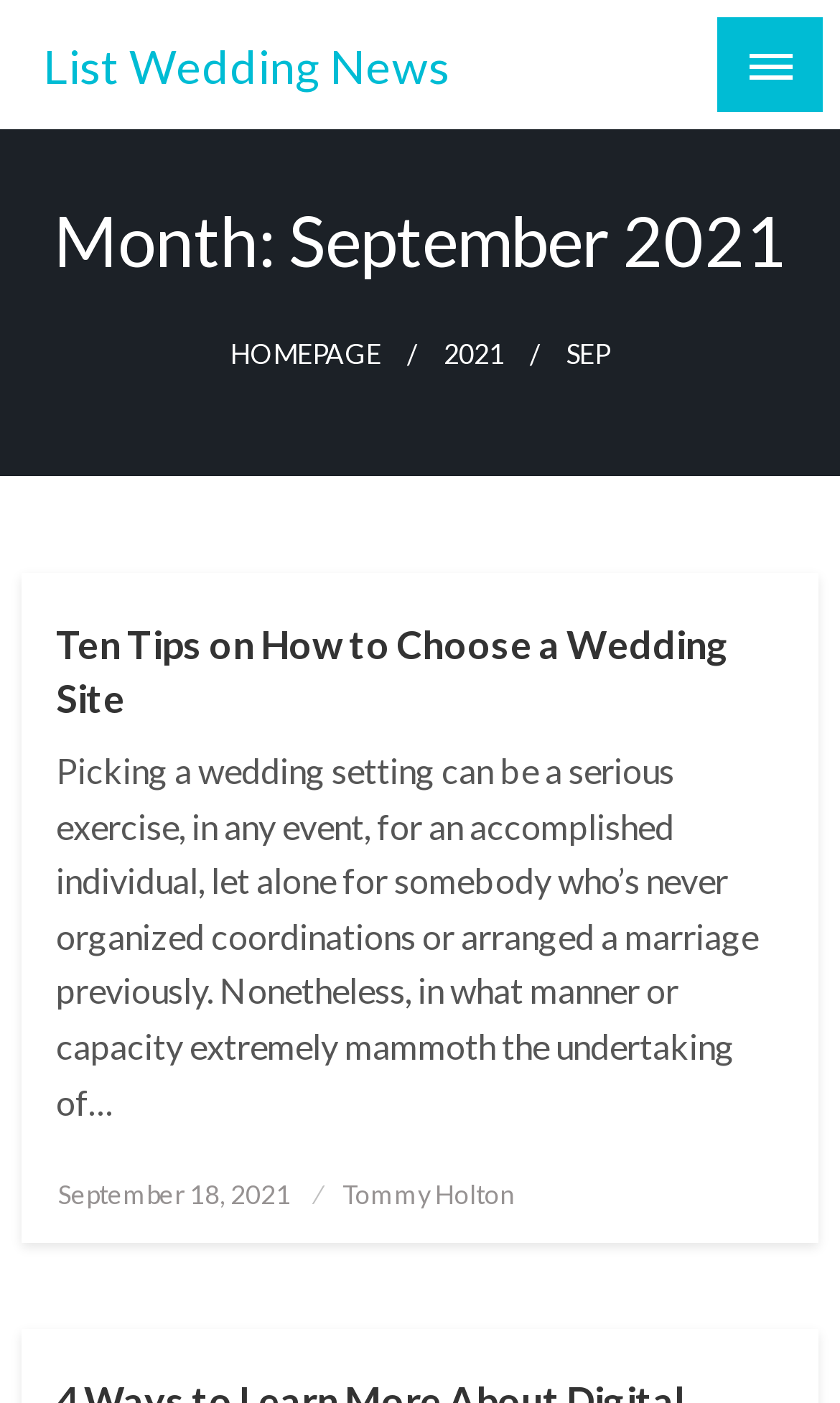Please identify the bounding box coordinates for the region that you need to click to follow this instruction: "view photography page".

[0.077, 0.886, 0.367, 0.923]